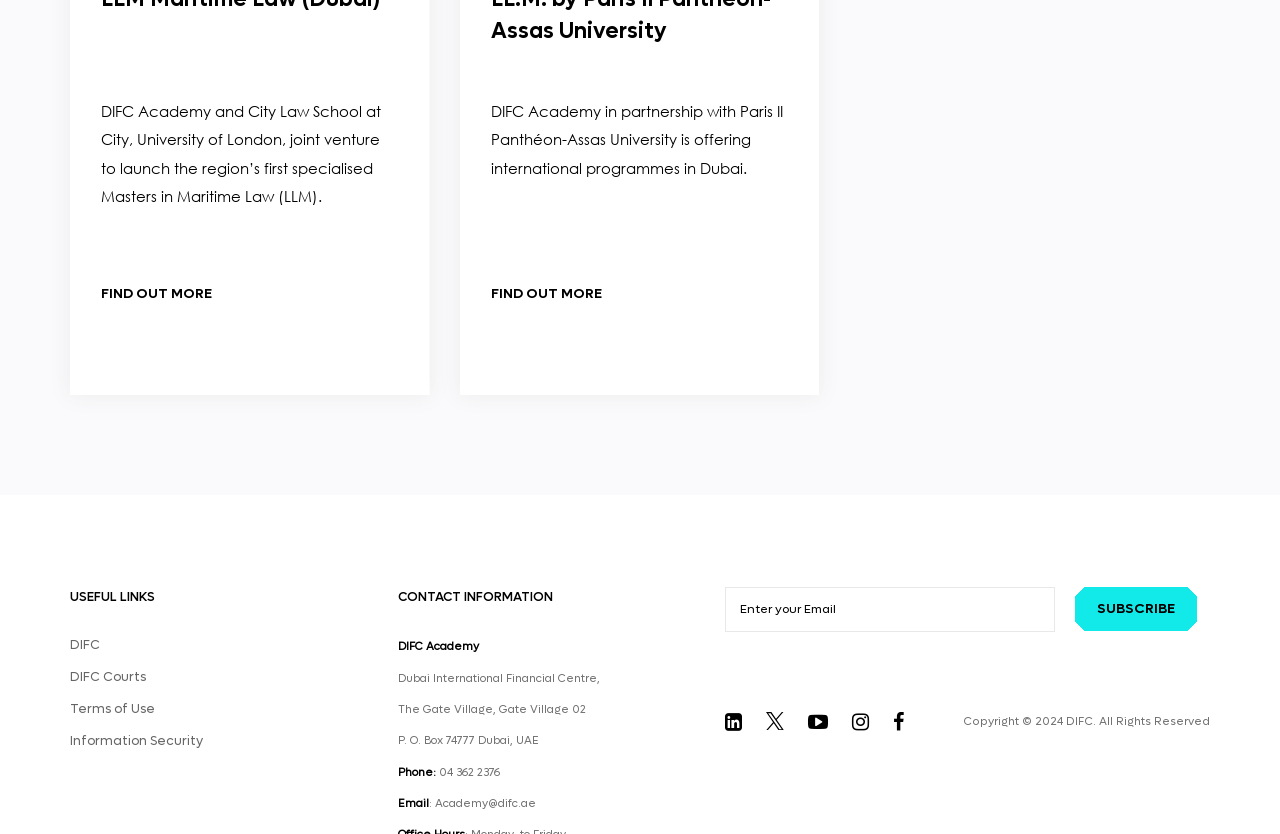Extract the bounding box coordinates for the described element: "DIFC". The coordinates should be represented as four float numbers between 0 and 1: [left, top, right, bottom].

[0.055, 0.764, 0.078, 0.783]